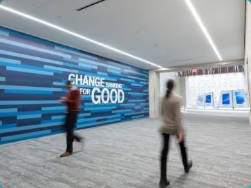What is the phrase displayed on the striking wall?
Based on the image, respond with a single word or phrase.

CHANGE FOR GOOD